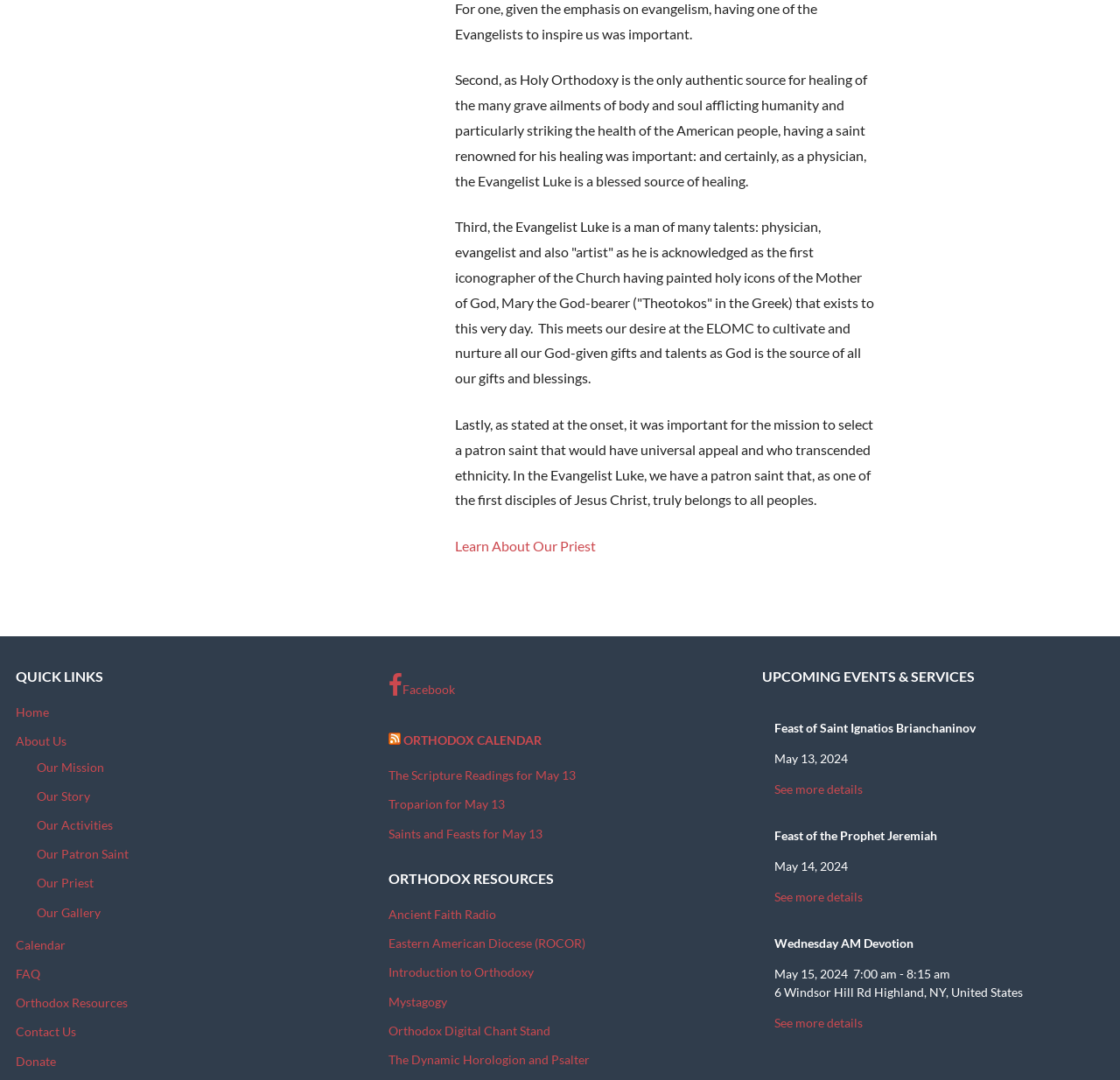Find the bounding box coordinates corresponding to the UI element with the description: "Facebook". The coordinates should be formatted as [left, top, right, bottom], with values as floats between 0 and 1.

[0.347, 0.623, 0.653, 0.648]